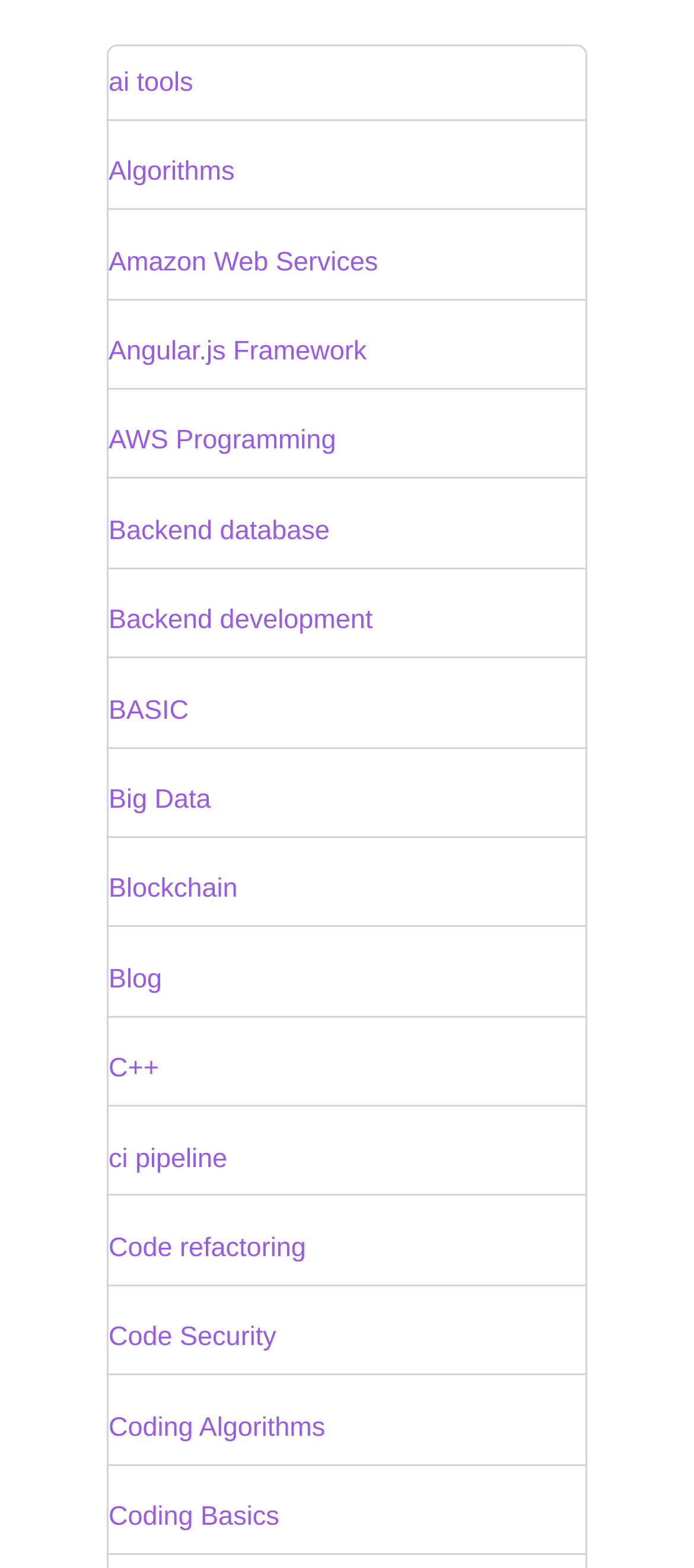Please locate the bounding box coordinates for the element that should be clicked to achieve the following instruction: "explore C++". Ensure the coordinates are given as four float numbers between 0 and 1, i.e., [left, top, right, bottom].

[0.156, 0.672, 0.229, 0.691]